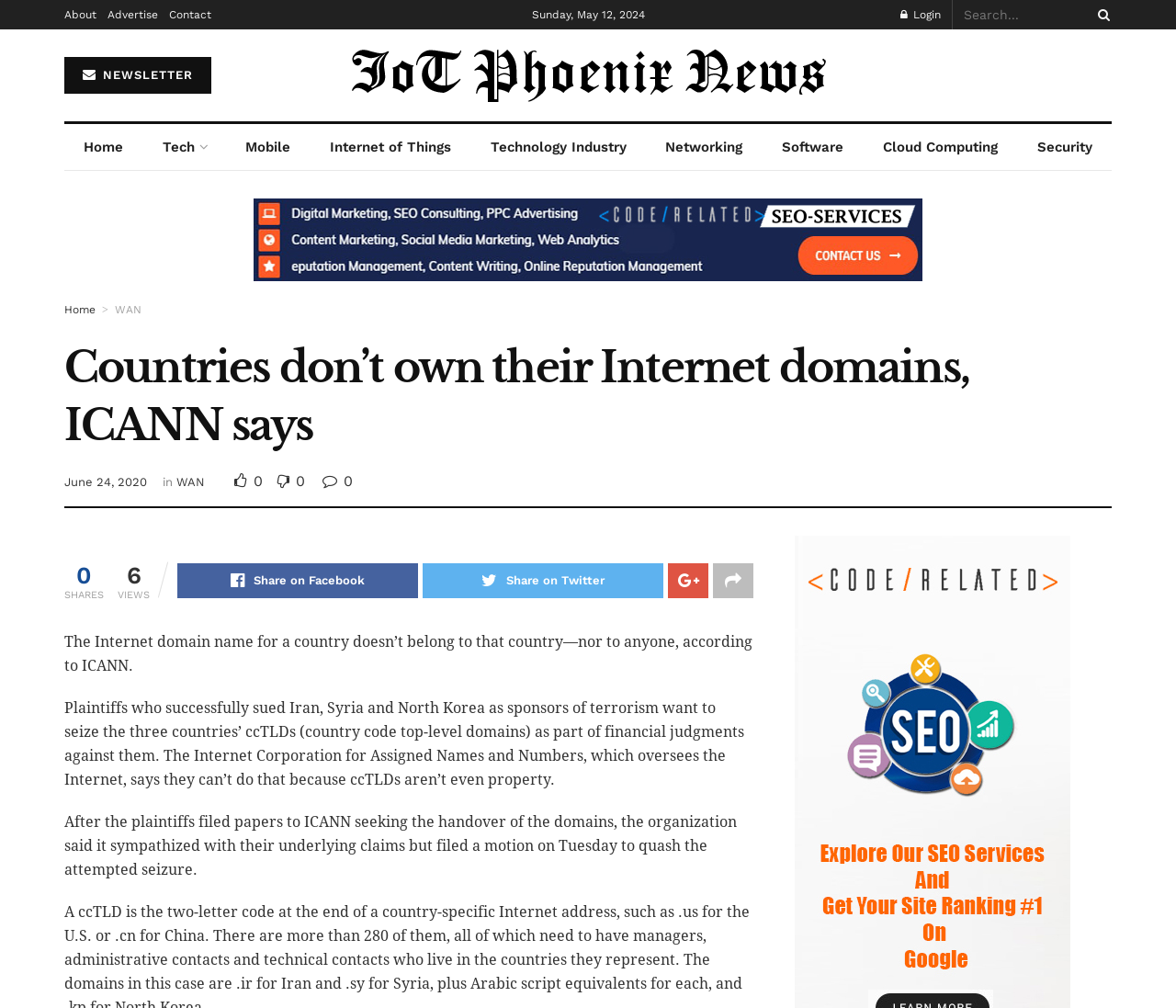Please pinpoint the bounding box coordinates for the region I should click to adhere to this instruction: "Login to the website".

[0.766, 0.0, 0.8, 0.029]